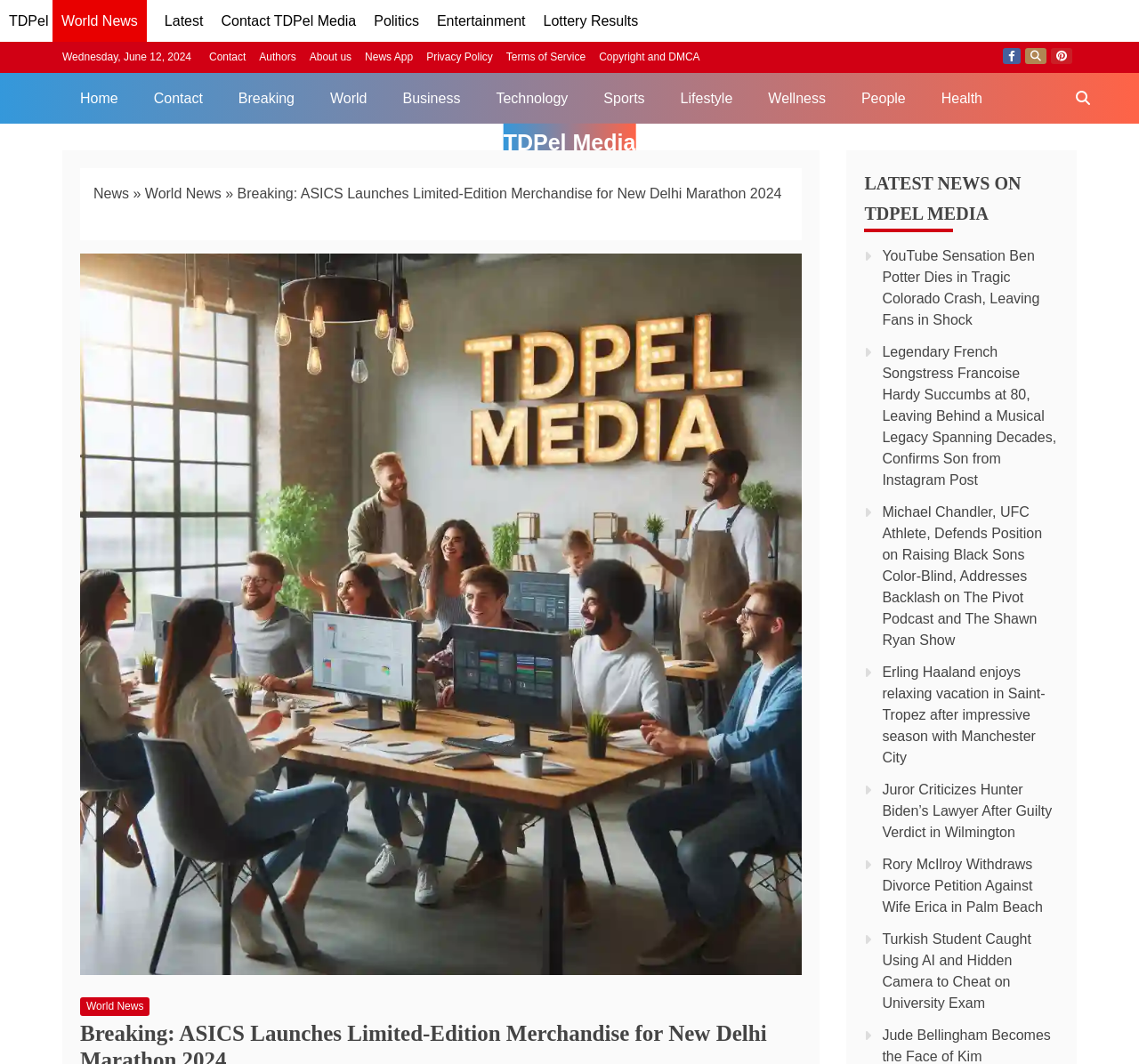Locate the bounding box coordinates of the clickable part needed for the task: "Check out the article about ASICS launching limited-edition merchandise for New Delhi Marathon 2024".

[0.208, 0.175, 0.686, 0.189]